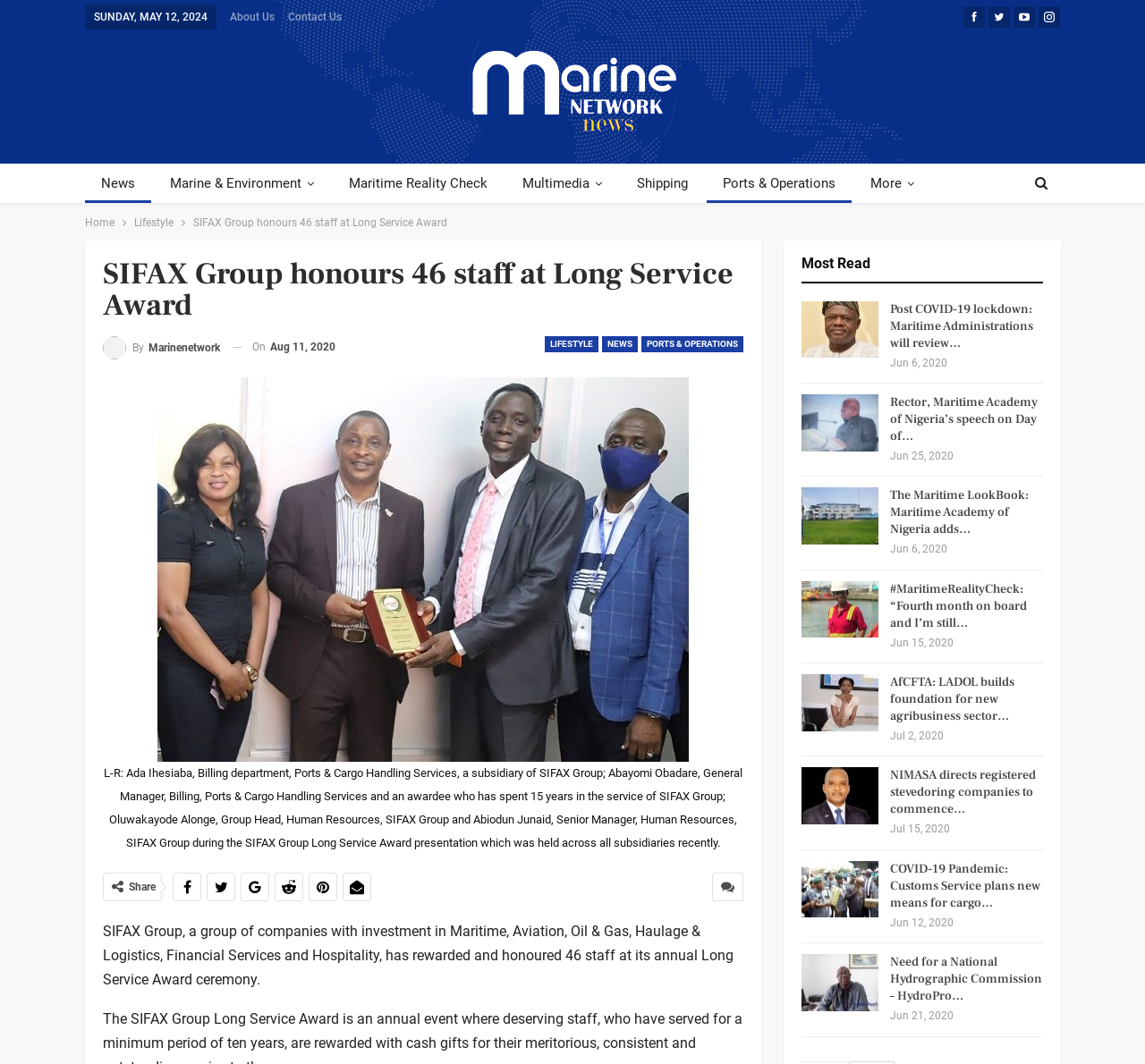Identify and provide the main heading of the webpage.

SIFAX Group honours 46 staff at Long Service Award